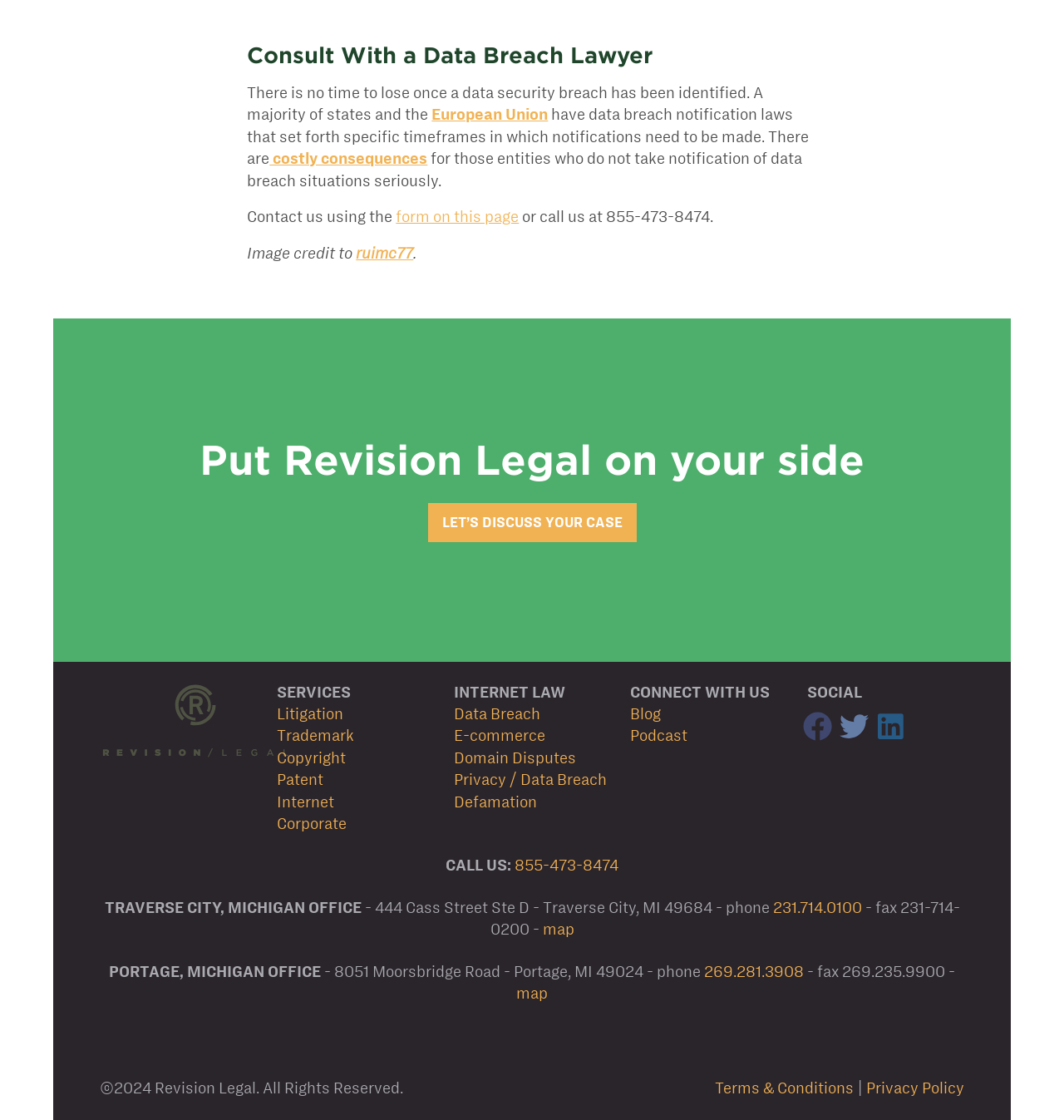Identify the bounding box coordinates for the UI element described by the following text: "LET’S DISCUSS YOUR CASE". Provide the coordinates as four float numbers between 0 and 1, in the format [left, top, right, bottom].

[0.402, 0.449, 0.598, 0.484]